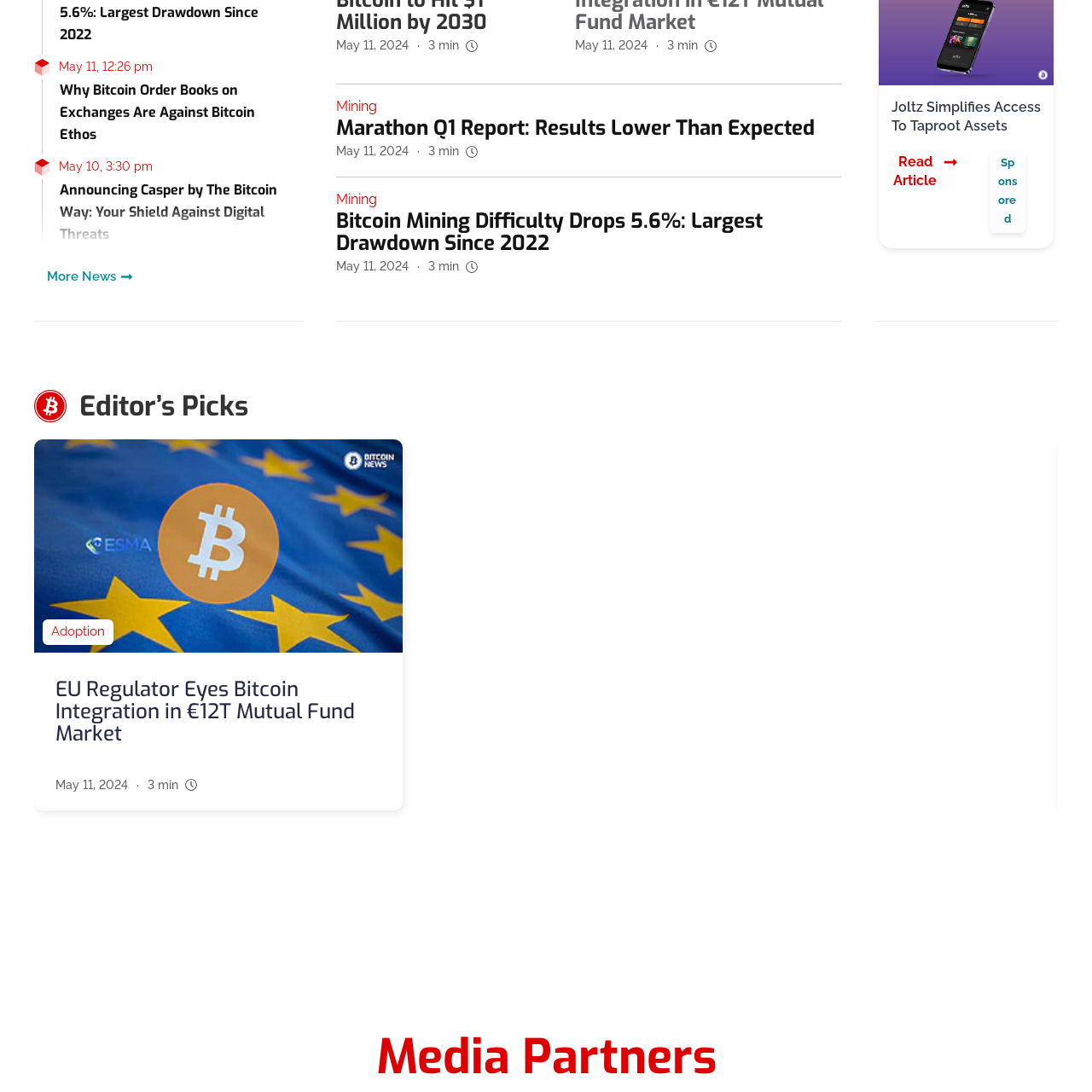What is the estimated value of the mutual fund market mentioned in the article?
Inspect the image inside the red bounding box and provide a detailed answer drawing from the visual content.

The article title 'EU Regulator Eyes Bitcoin Integration in €12T Mutual Fund Market' explicitly mentions the estimated value of the mutual fund market, which is €12 trillion.